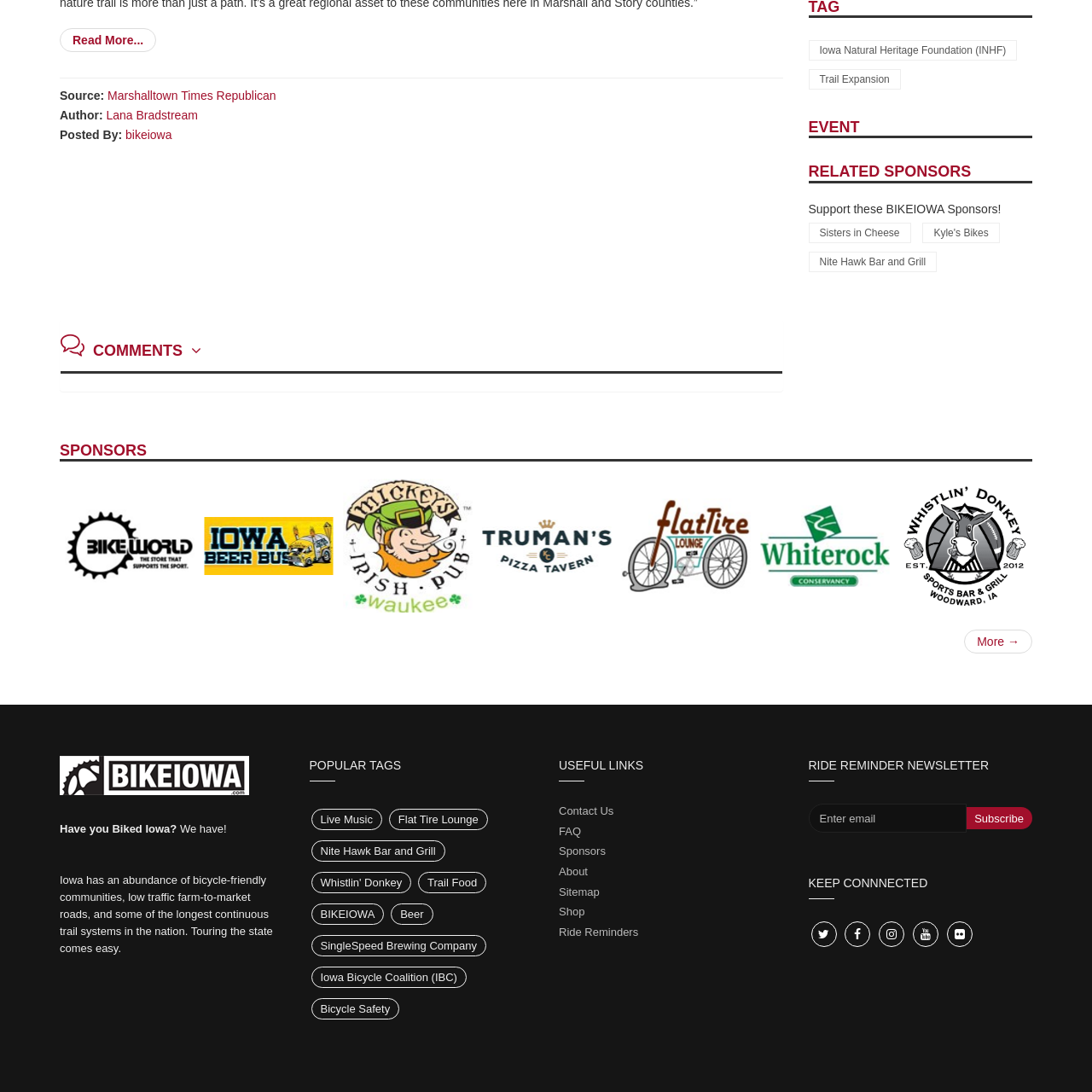Craft a comprehensive description of the image located inside the red boundary.

The image likely represents the logo of "Iowa Beer Bus," a sponsor associated with biking and recreational activities in Iowa. This logo reflects the business's focus on providing experiences tied to biking and community exploration. The context suggests that the Iowa Beer Bus is involved in promoting local breweries and craft beers, enhancing the biking experience in the region. Featured among other sponsors, the logo is a representation of the growing trend of combining cycling with local food and beverage offerings, attracting both tourists and locals to explore Iowa's scenic trails.